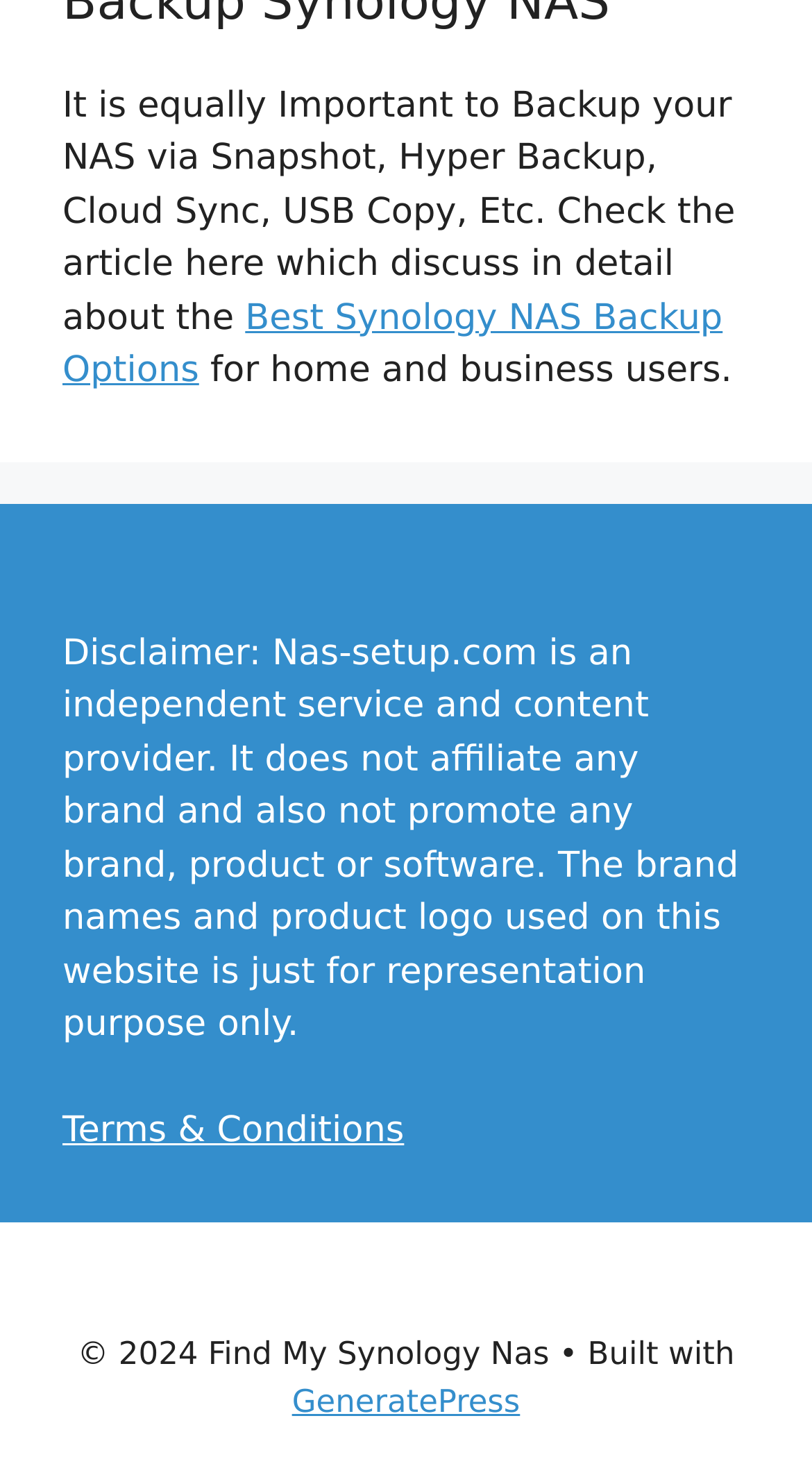Predict the bounding box coordinates for the UI element described as: "Terms & Conditions". The coordinates should be four float numbers between 0 and 1, presented as [left, top, right, bottom].

[0.077, 0.758, 0.498, 0.786]